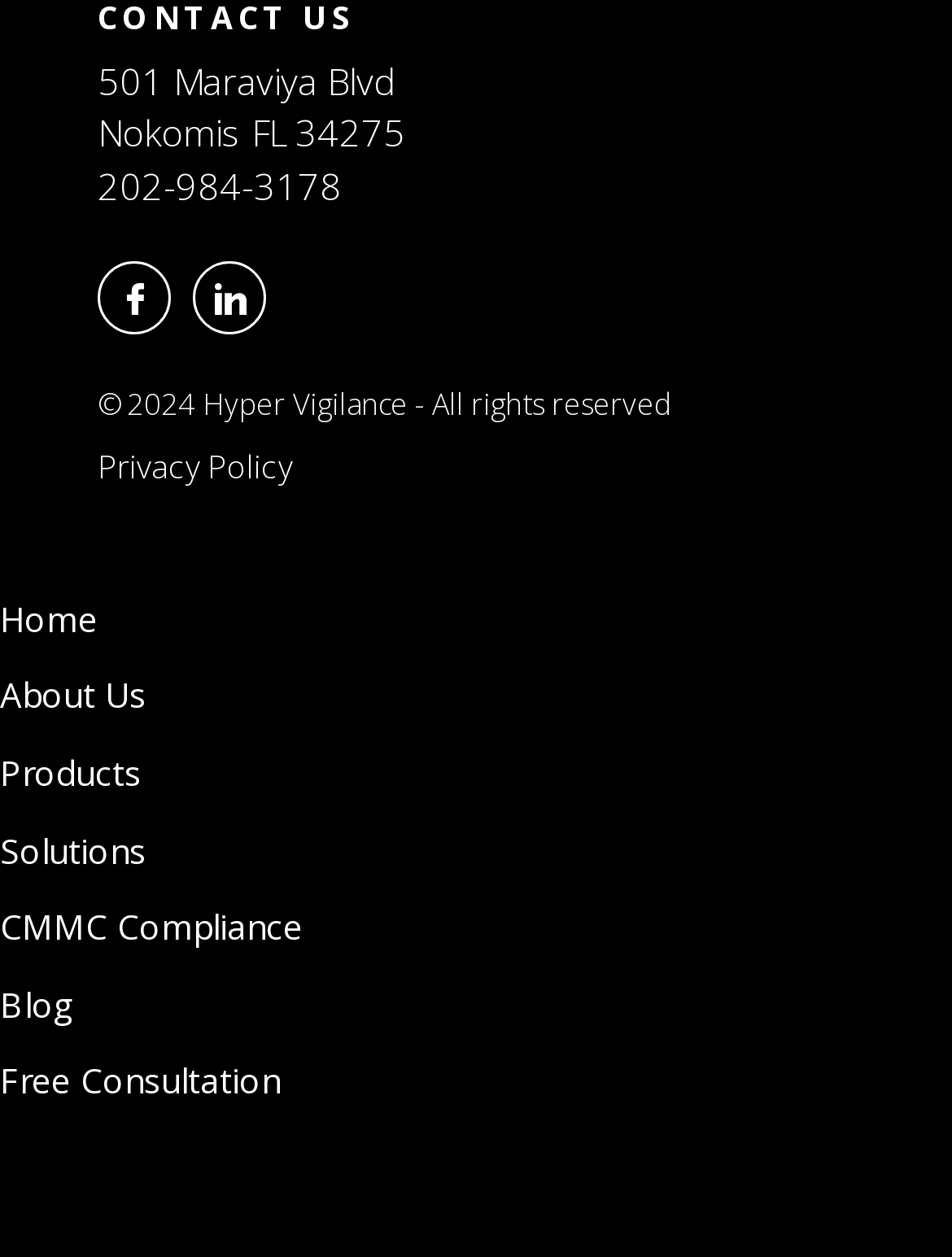Find the bounding box coordinates of the clickable area that will achieve the following instruction: "view About Us".

[0.0, 0.535, 0.154, 0.573]